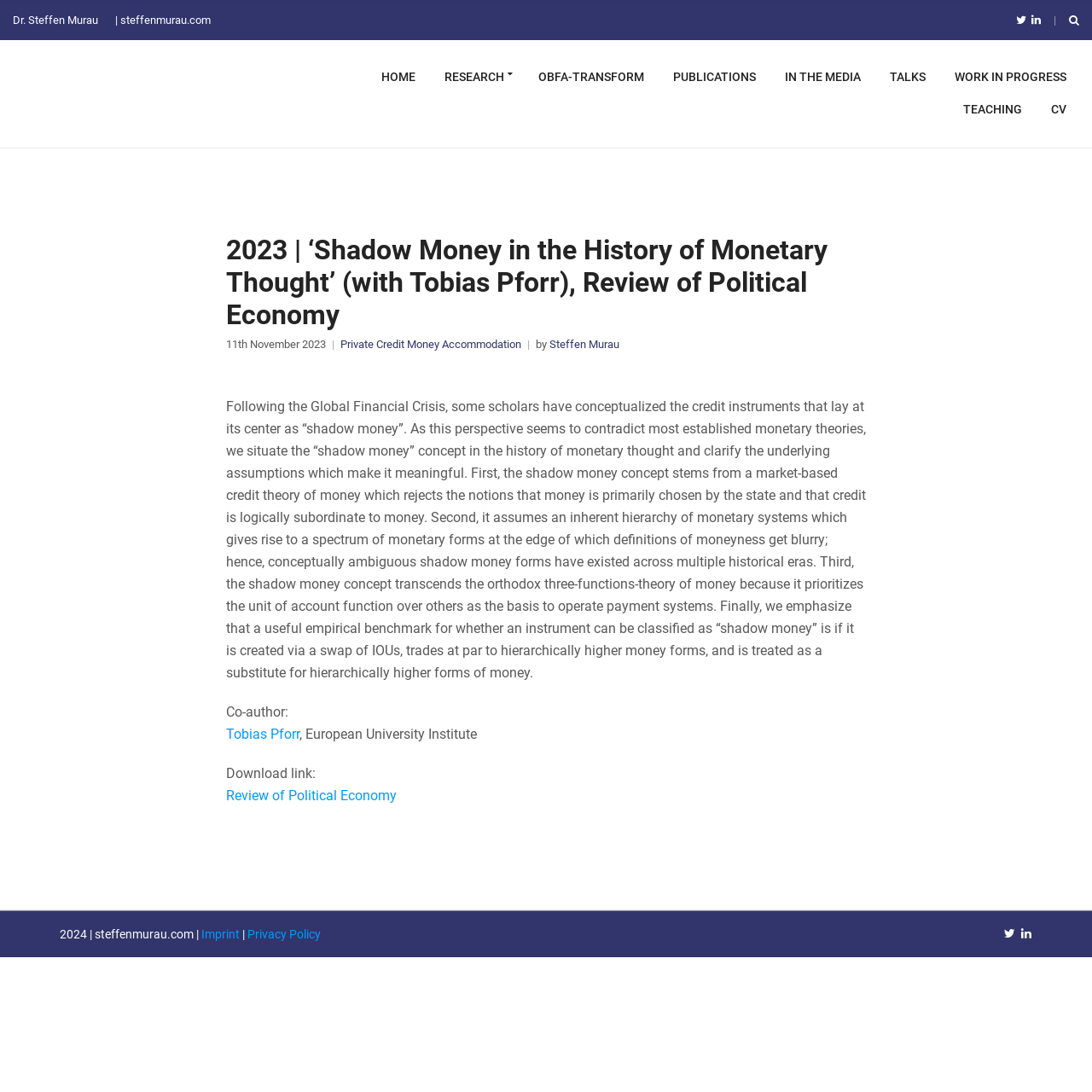Detail the various sections and features of the webpage.

This webpage is about Dr. Steffen Murau, a researcher, and his publication "Shadow Money in the History of Monetary Thought" co-authored with Tobias Pforr. 

At the top of the page, there is a navigation menu with seven links: HOME, RESEARCH, OBFA-TRANSFORM, PUBLICATIONS, IN THE MEDIA, TALKS, and WORK IN PROGRESS. On the right side of the navigation menu, there are three social media links and a link to the CV page.

Below the navigation menu, there is a main section that contains an article about the publication. The article has a heading that includes the title of the publication, the authors, and the journal it was published in. Below the heading, there is a timestamp indicating that the publication was posted on November 11th, 2023. 

The article then provides a summary of the publication, which discusses the concept of "shadow money" in the context of monetary theory. The summary is divided into four paragraphs that explain the concept's origins, assumptions, and implications.

At the bottom of the page, there is a footer section that contains copyright information, a link to the imprint page, and a link to the privacy policy page. On the right side of the footer, there are two social media links.